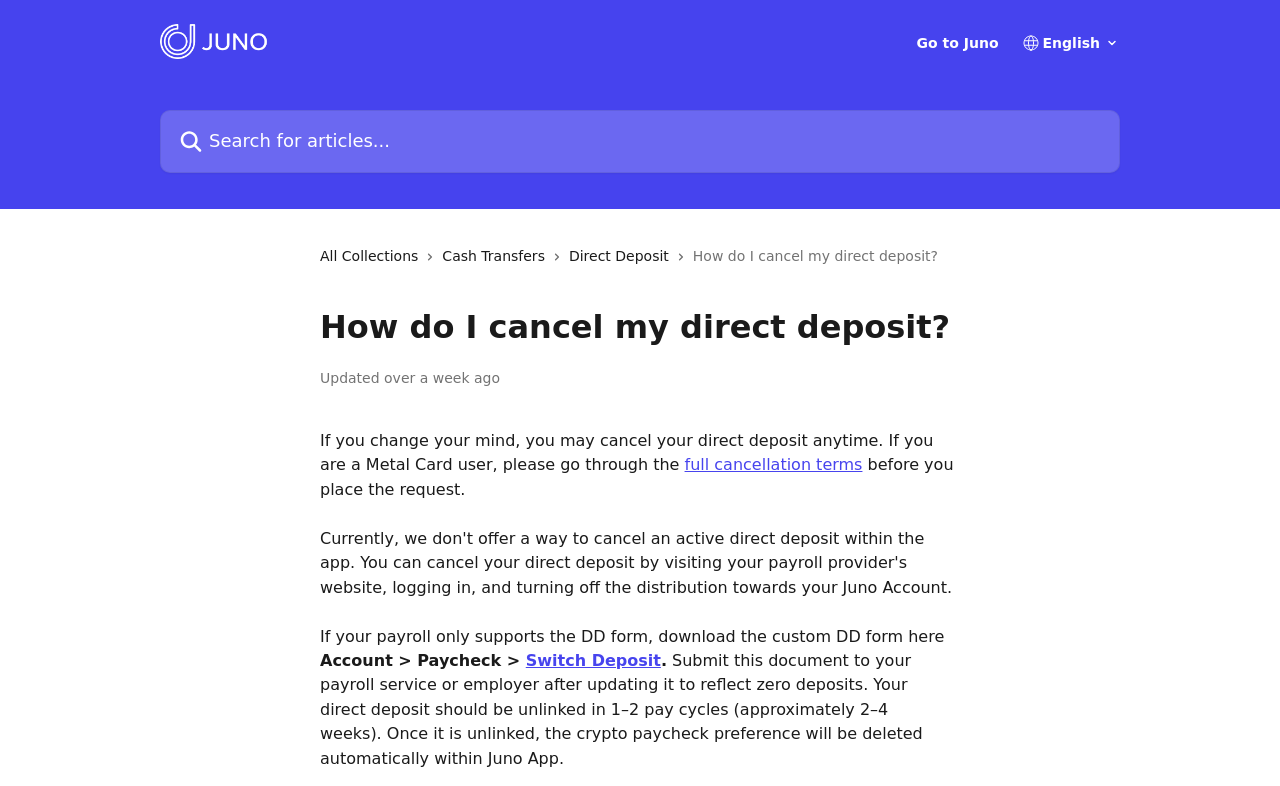Please identify the bounding box coordinates of the clickable element to fulfill the following instruction: "Click on Direct Deposit". The coordinates should be four float numbers between 0 and 1, i.e., [left, top, right, bottom].

[0.444, 0.311, 0.529, 0.34]